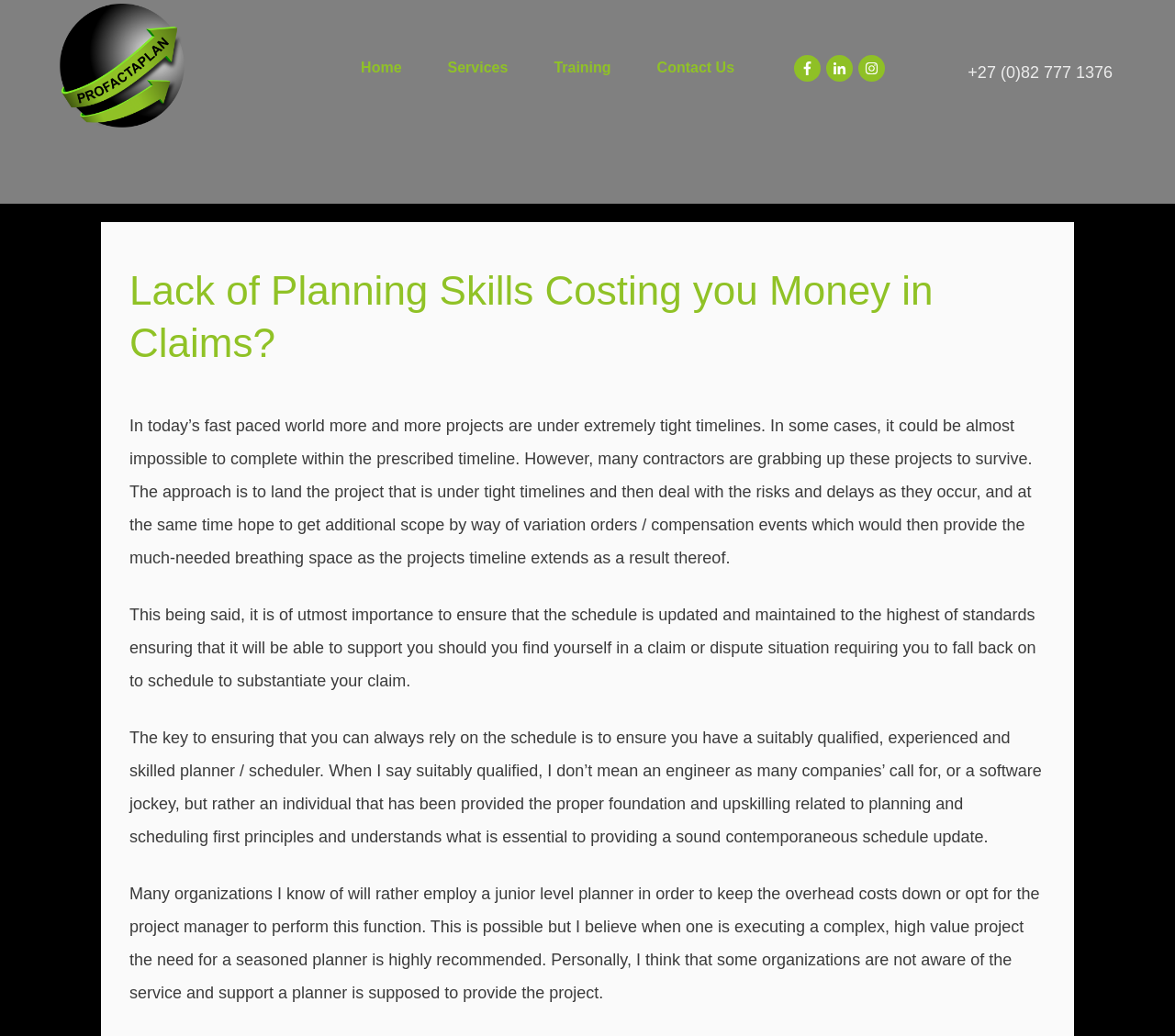What is the phone number displayed on the webpage?
Identify the answer in the screenshot and reply with a single word or phrase.

+27 (0)82 777 1376